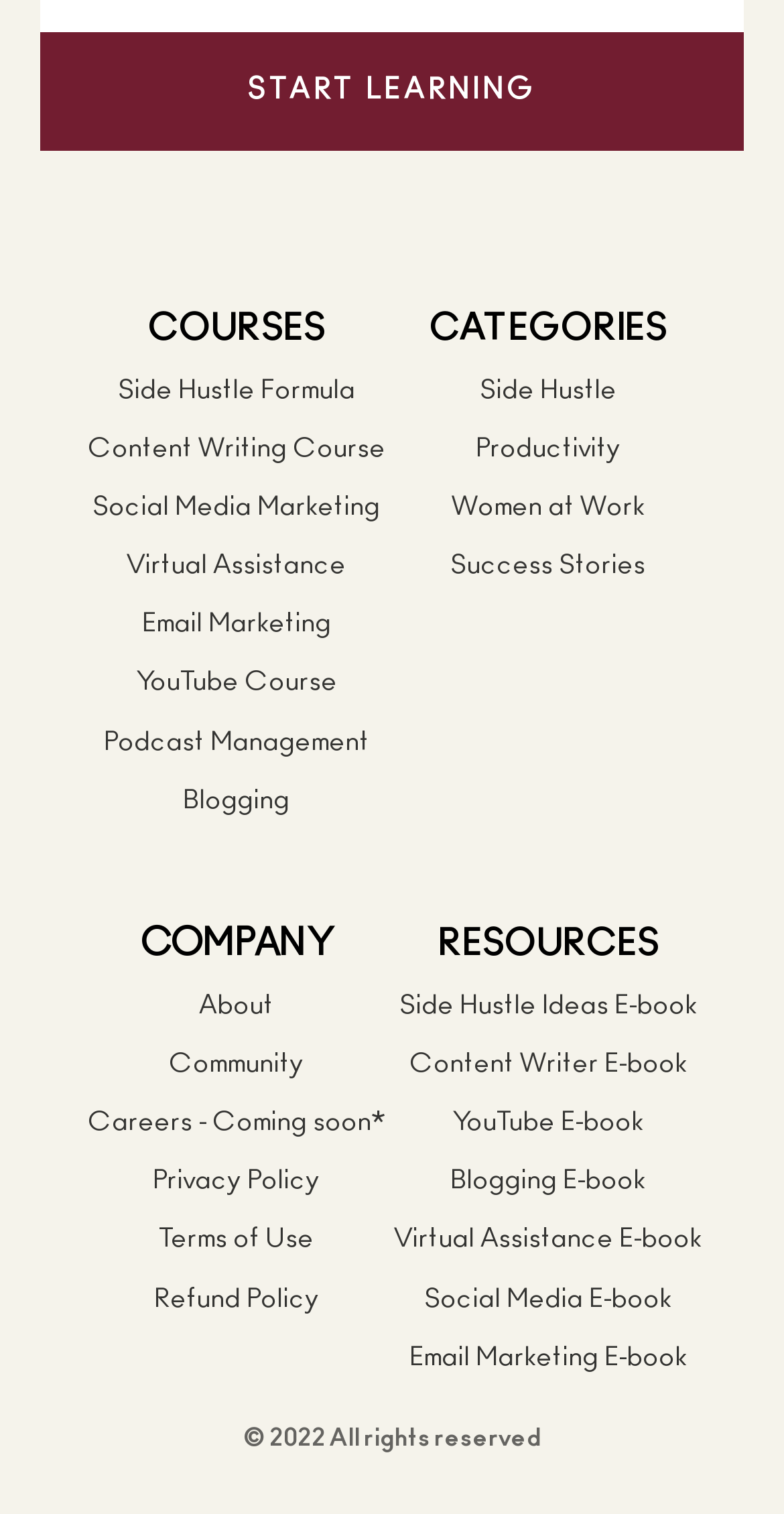Identify the bounding box coordinates for the UI element described as: "Side Hustle Ideas E-book". The coordinates should be provided as four floats between 0 and 1: [left, top, right, bottom].

[0.5, 0.649, 0.897, 0.681]